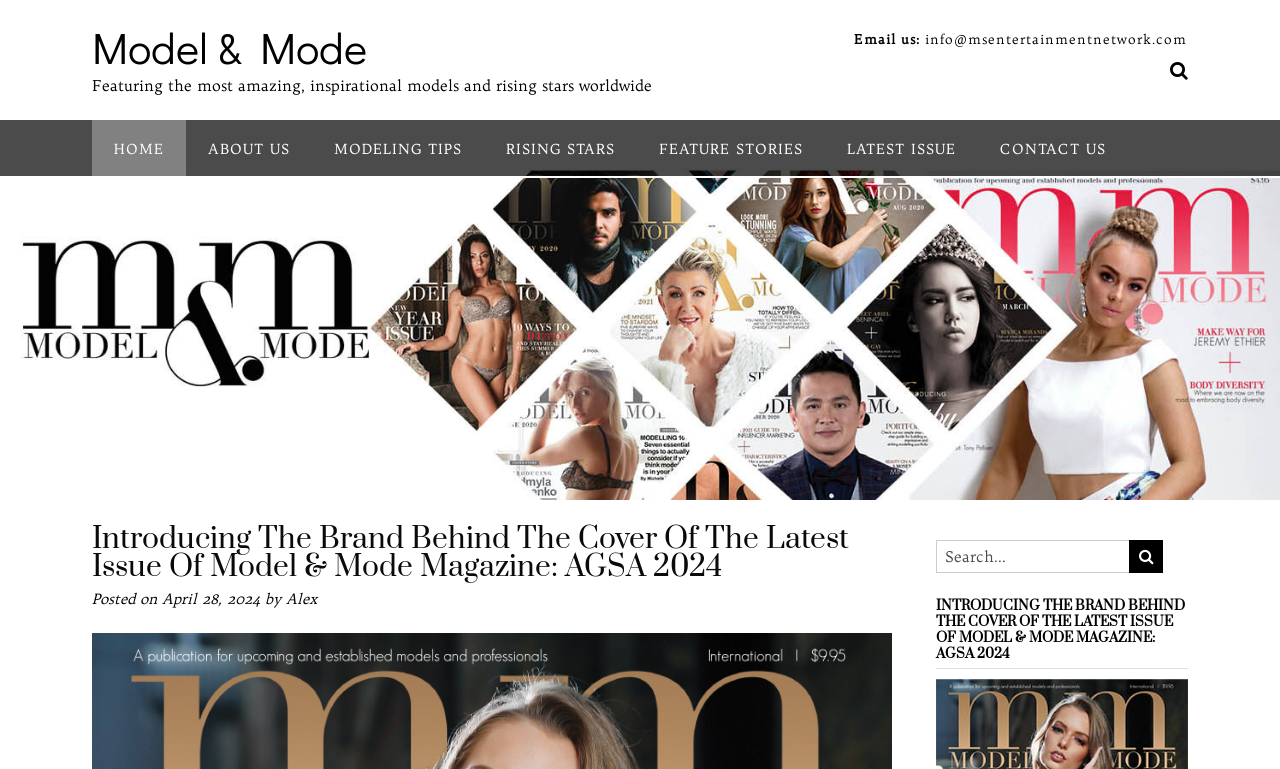Could you highlight the region that needs to be clicked to execute the instruction: "Email us"?

[0.667, 0.04, 0.719, 0.061]